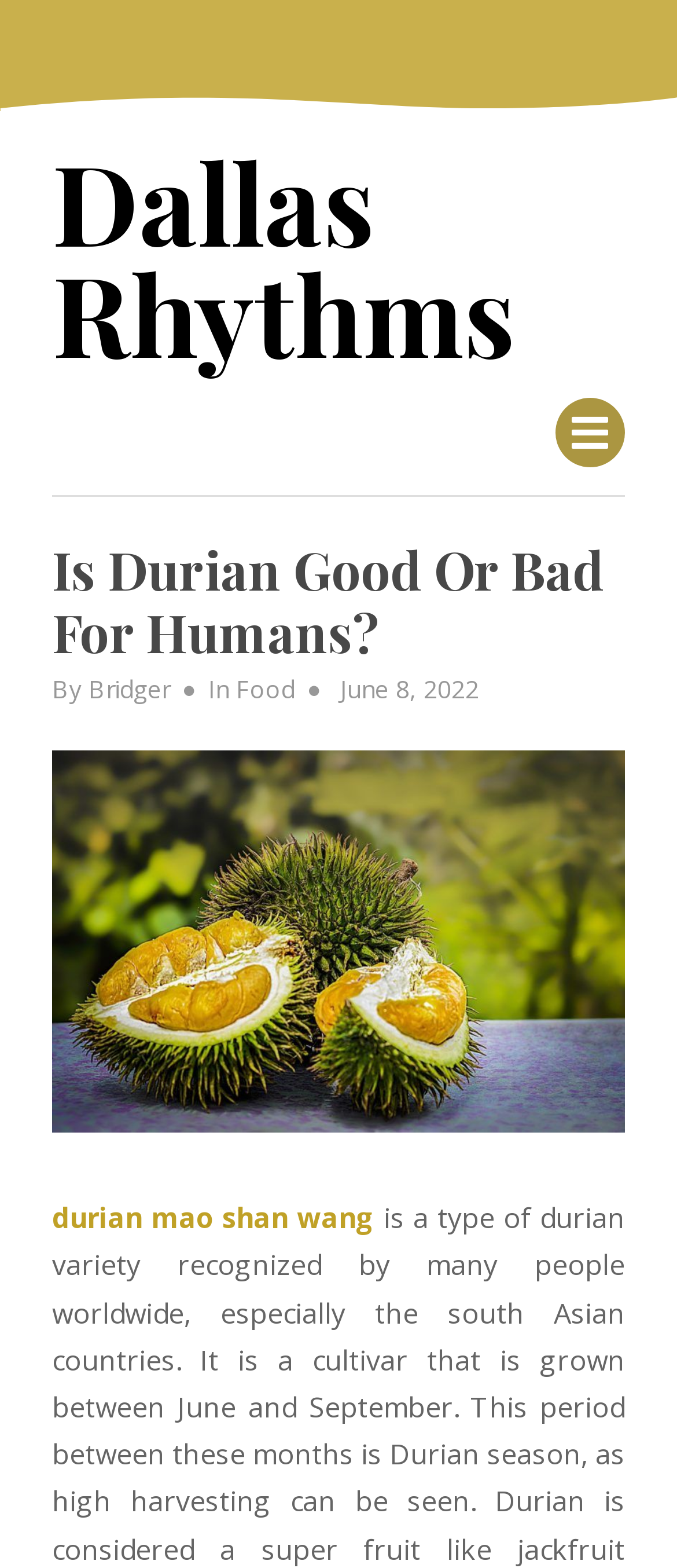Look at the image and give a detailed response to the following question: Who is the author of the article?

The author of the article can be identified by looking at the text 'By Bridger' which indicates that Bridger is the author of the article.